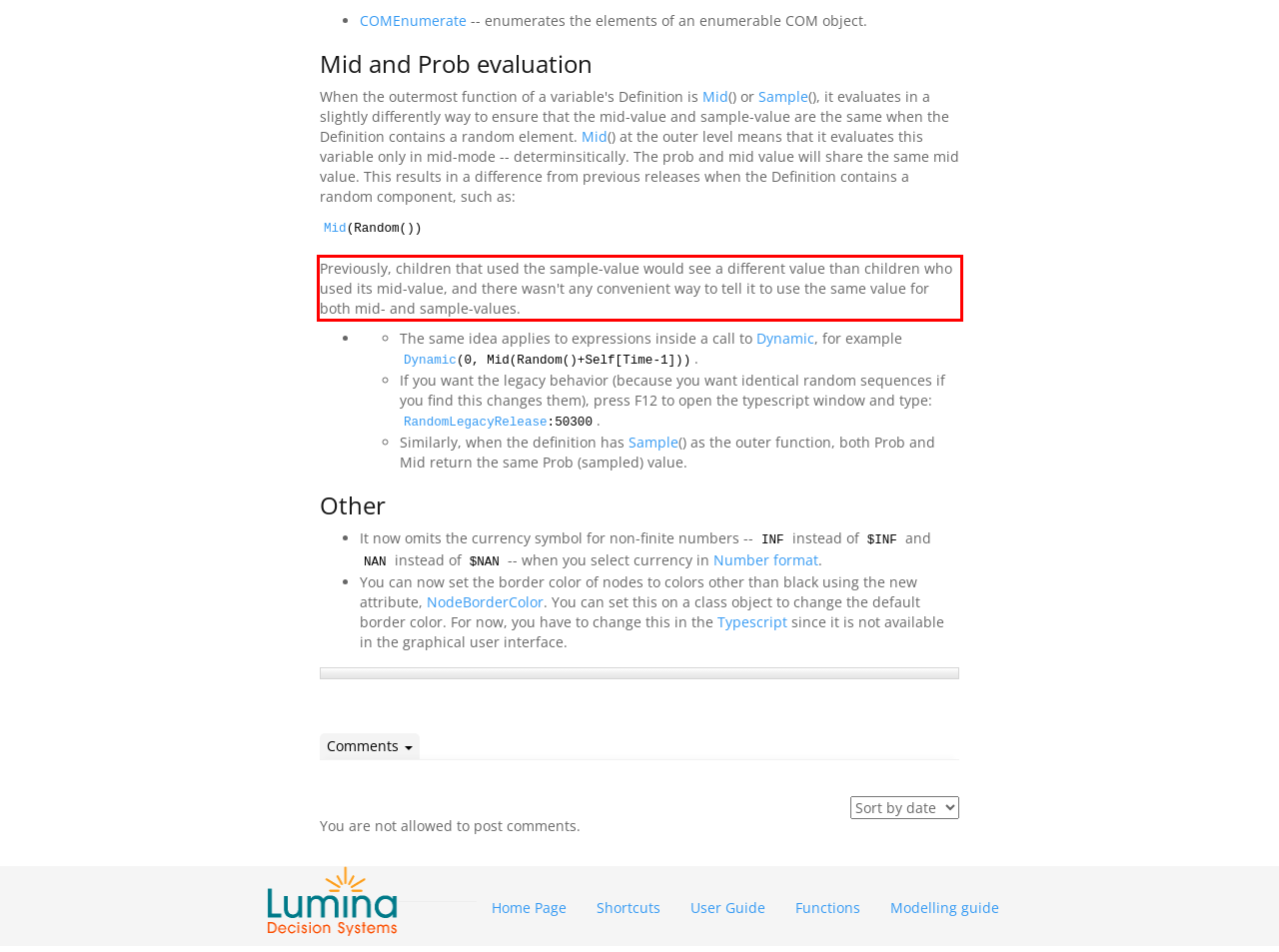Given a screenshot of a webpage with a red bounding box, please identify and retrieve the text inside the red rectangle.

Previously, children that used the sample-value would see a different value than children who used its mid-value, and there wasn't any convenient way to tell it to use the same value for both mid- and sample-values.